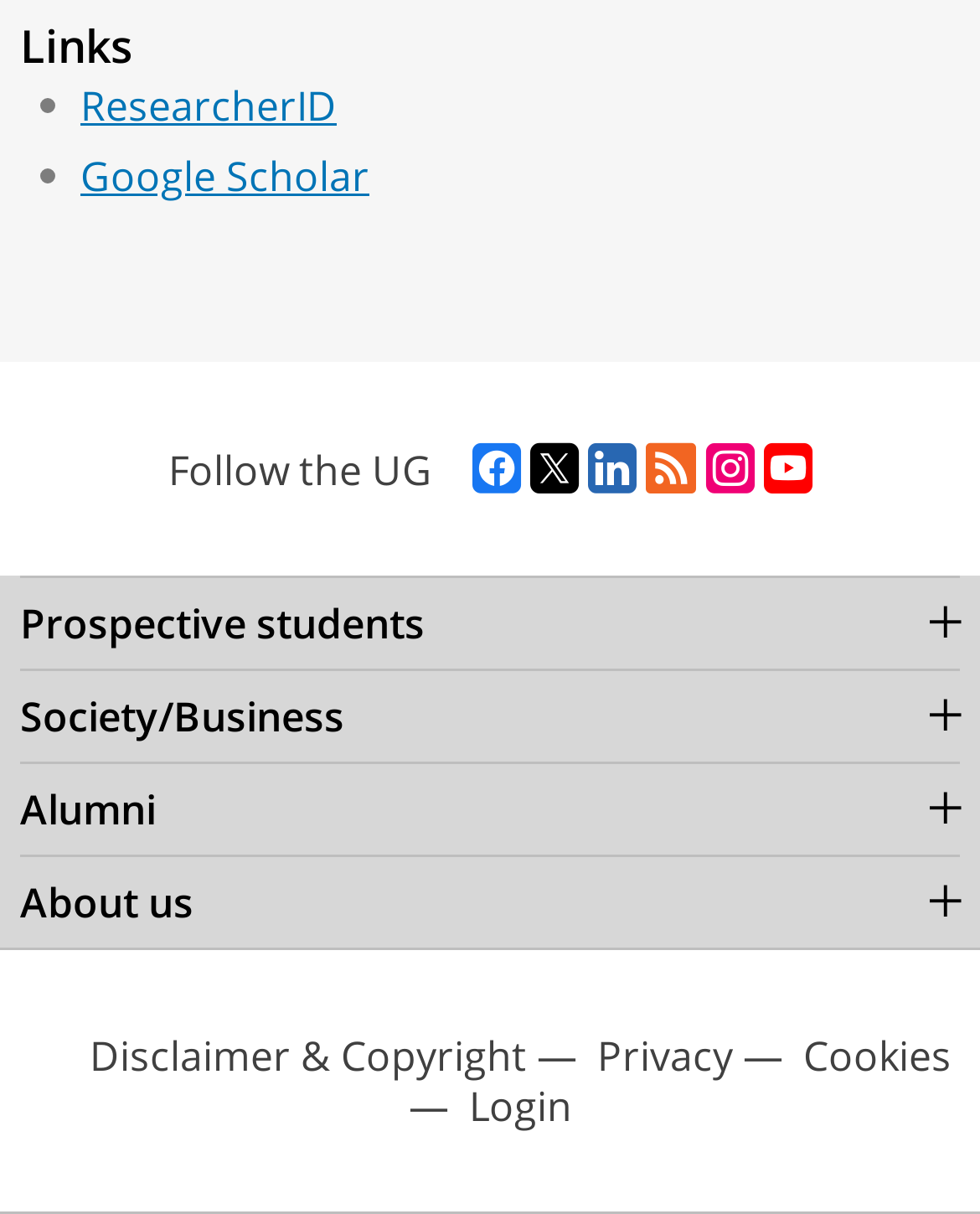What is the last link at the bottom of the page?
Use the information from the image to give a detailed answer to the question.

The last link at the bottom of the page is 'Login' because it is the last link element with the text 'Login' and has the largest y2 coordinate among all link elements, indicating it is at the bottom of the page.